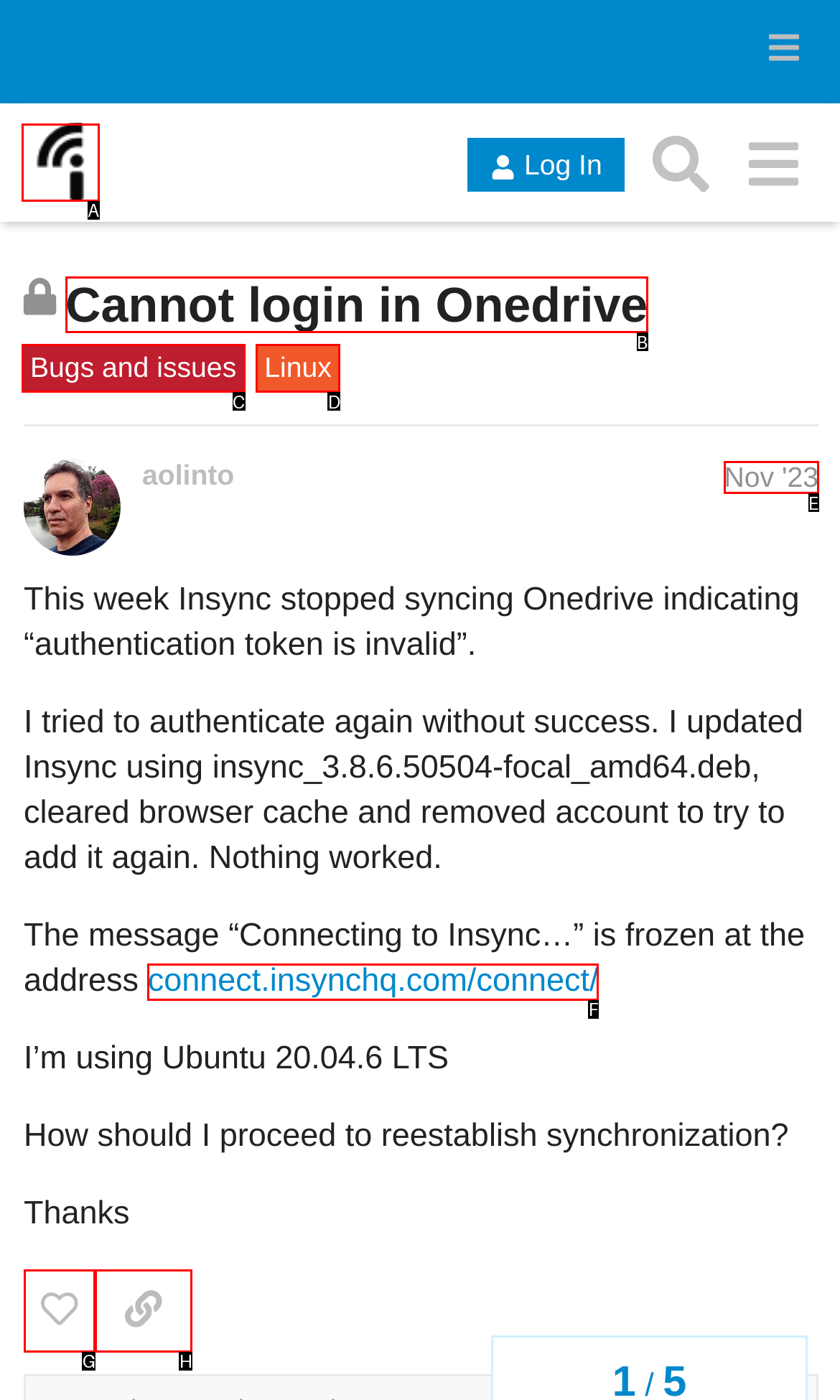Examine the description: Customize and indicate the best matching option by providing its letter directly from the choices.

None